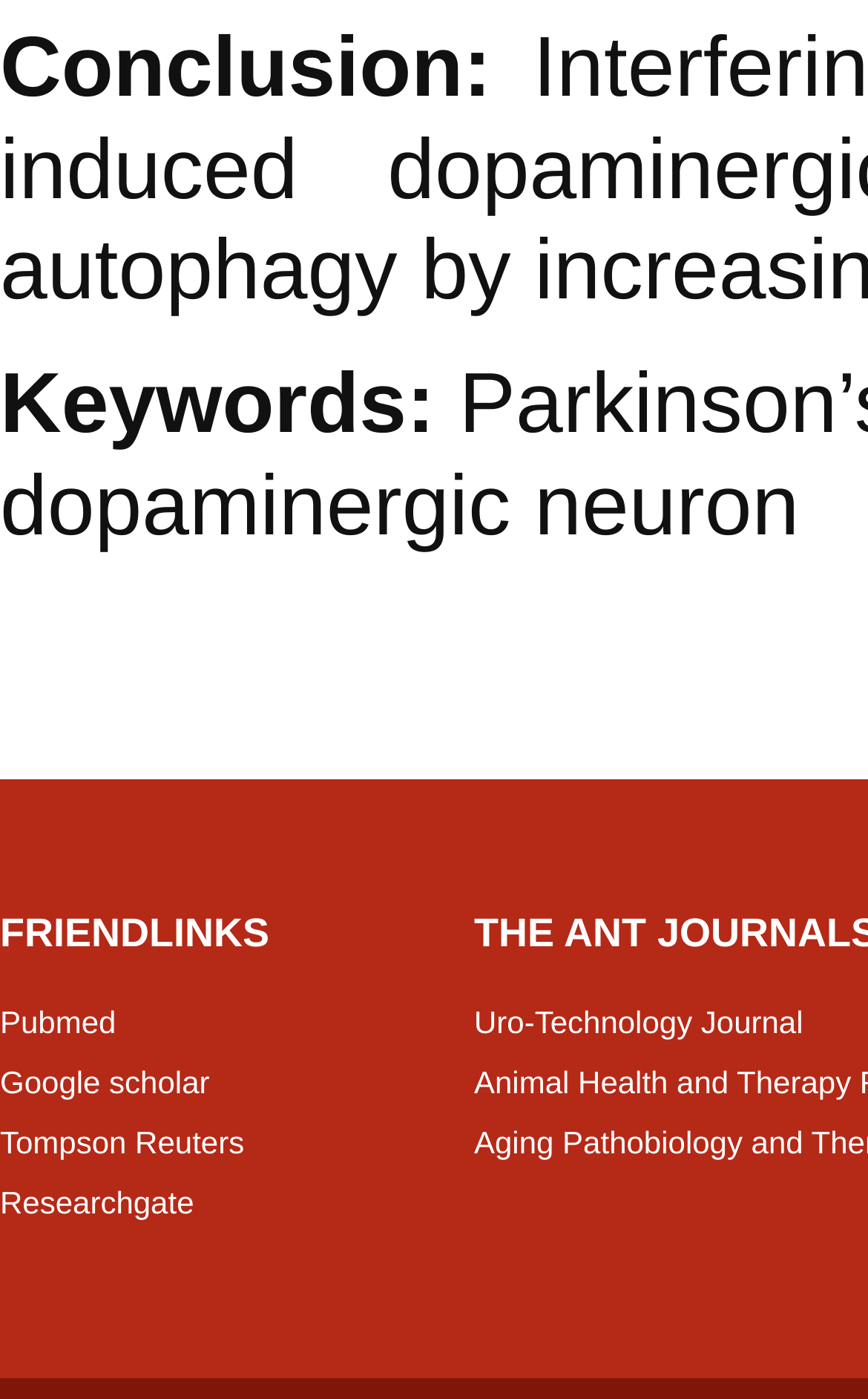How many elements are there above 'FRIENDLINKS'?
Provide a one-word or short-phrase answer based on the image.

3